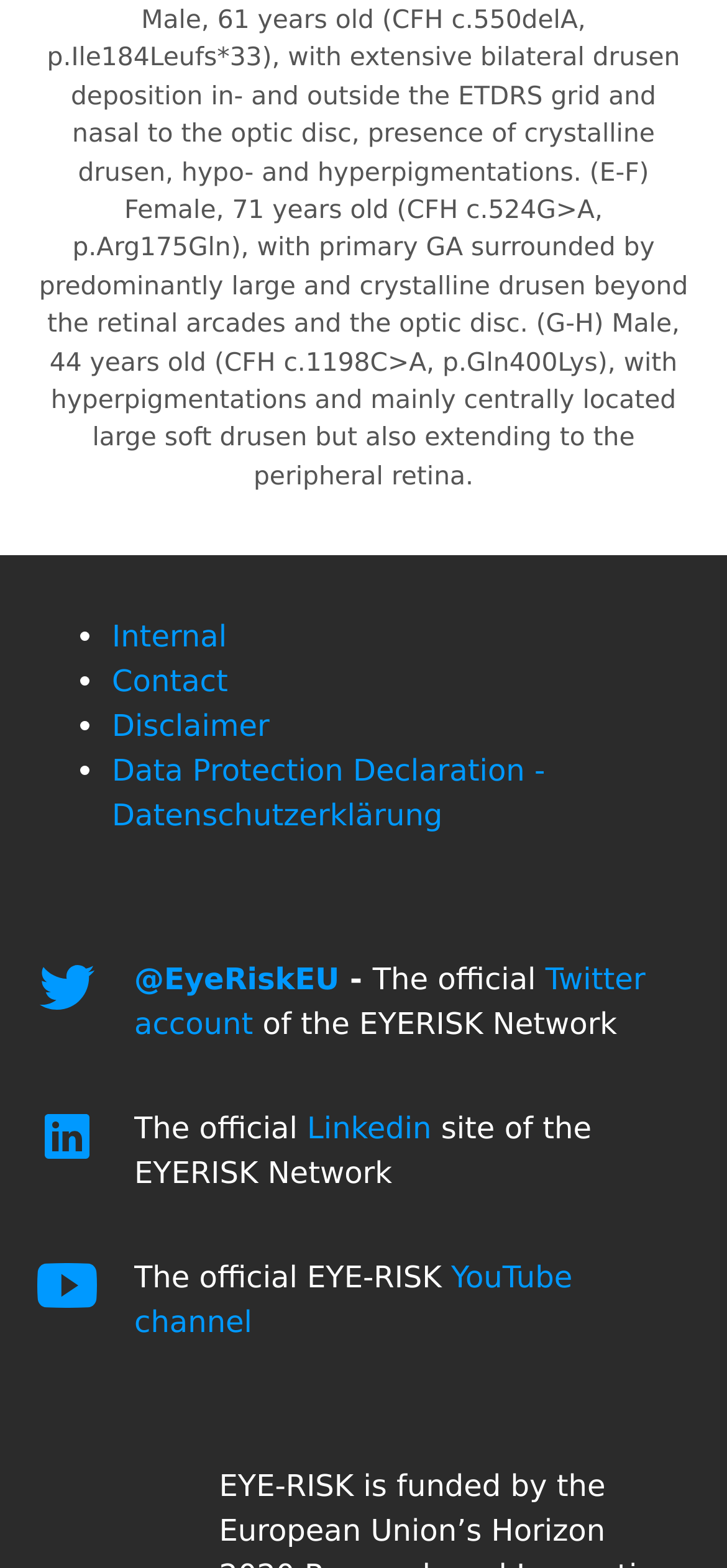Give a one-word or short-phrase answer to the following question: 
How many images are there on the webpage?

4